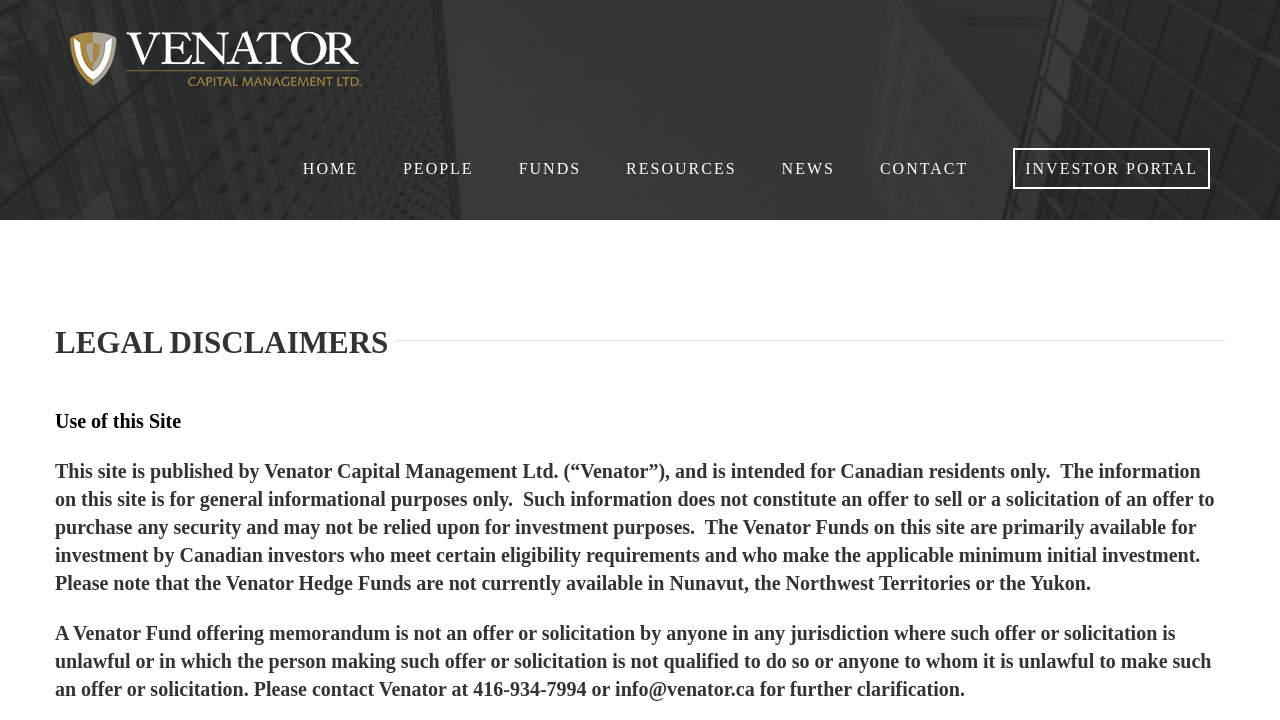Please specify the bounding box coordinates of the clickable section necessary to execute the following command: "Click the 'GET A QUOTE' link".

None